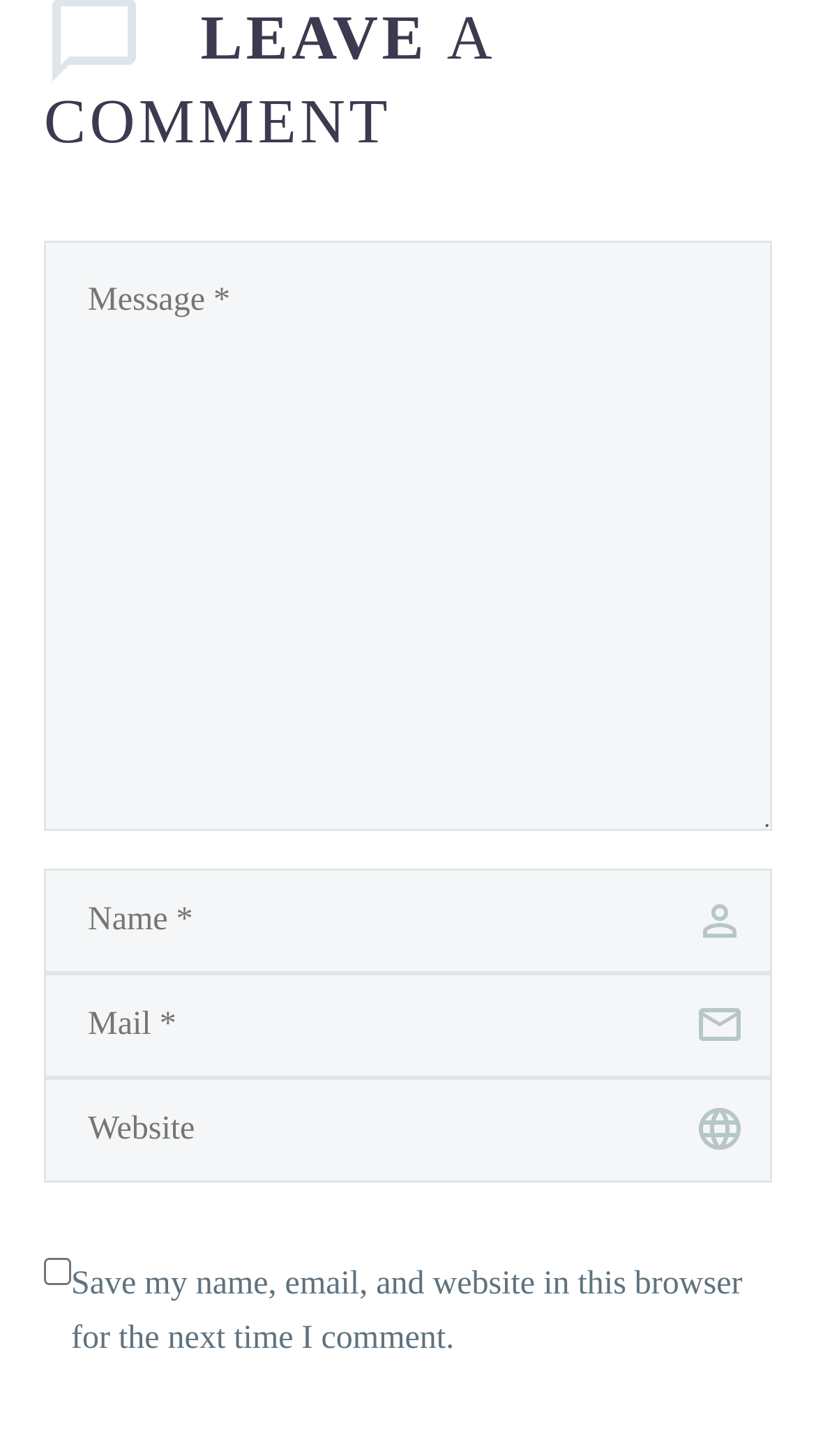Locate the bounding box coordinates of the region to be clicked to comply with the following instruction: "Check the checkbox to save your information". The coordinates must be four float numbers between 0 and 1, in the form [left, top, right, bottom].

[0.054, 0.863, 0.087, 0.882]